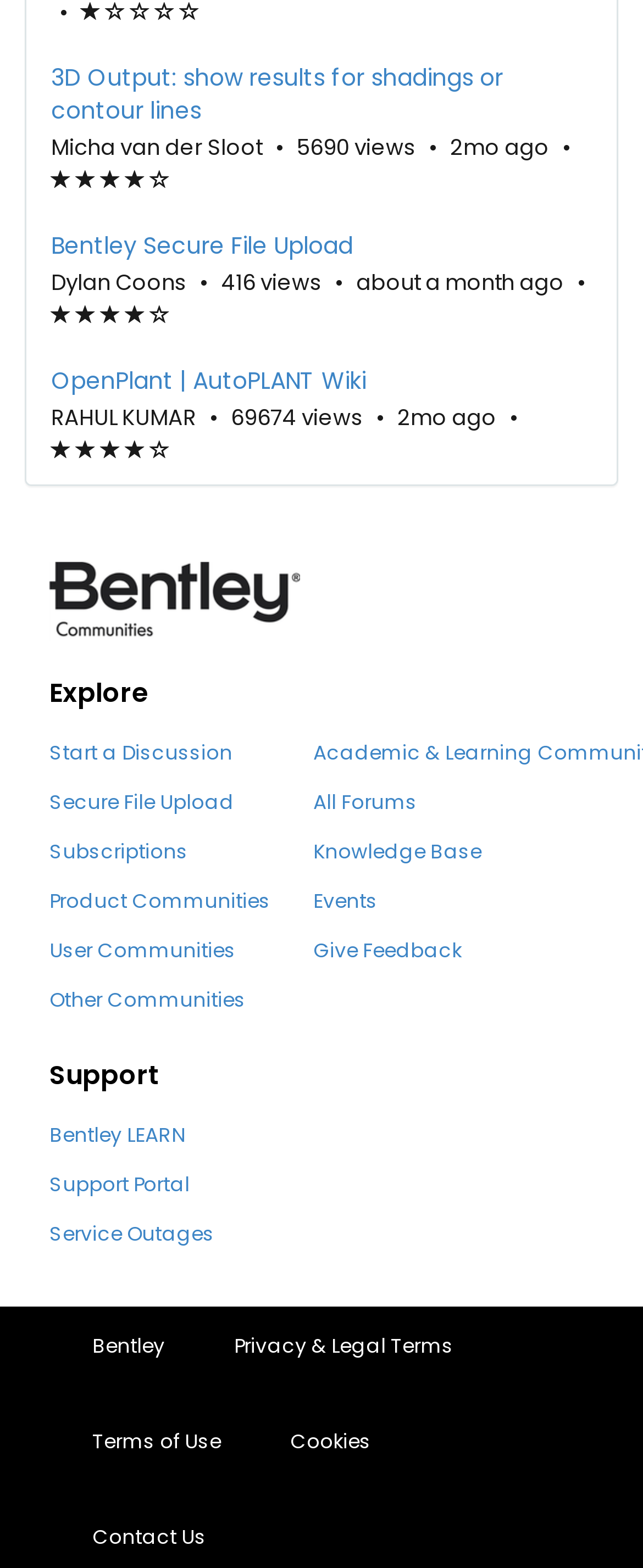What is the purpose of the 'Bentley Secure File Upload' link?
Examine the webpage screenshot and provide an in-depth answer to the question.

I found the answer by looking at the second group element, which contains a link element with the text 'Bentley Secure File Upload'. This suggests that the link is intended for secure file uploads.